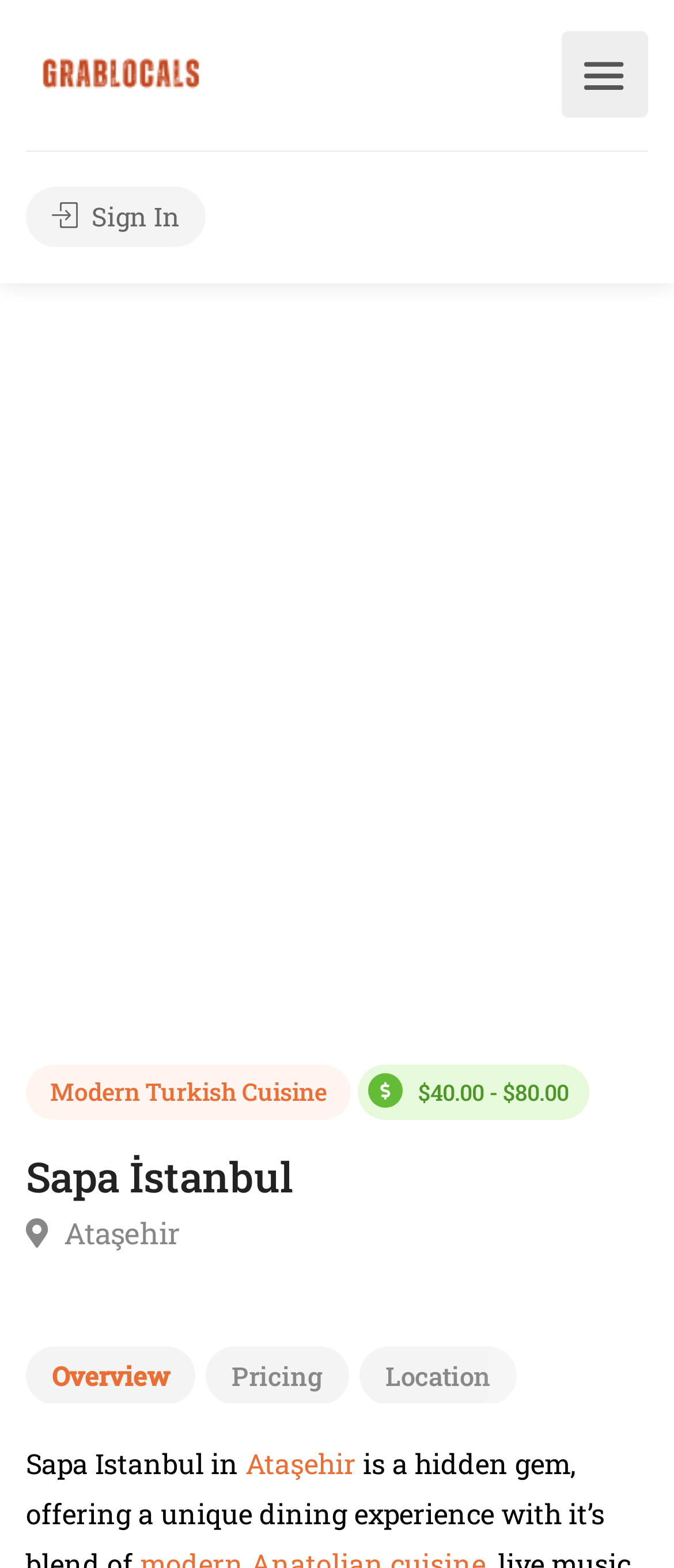Find the bounding box coordinates of the clickable area required to complete the following action: "Sign in".

[0.038, 0.119, 0.305, 0.158]